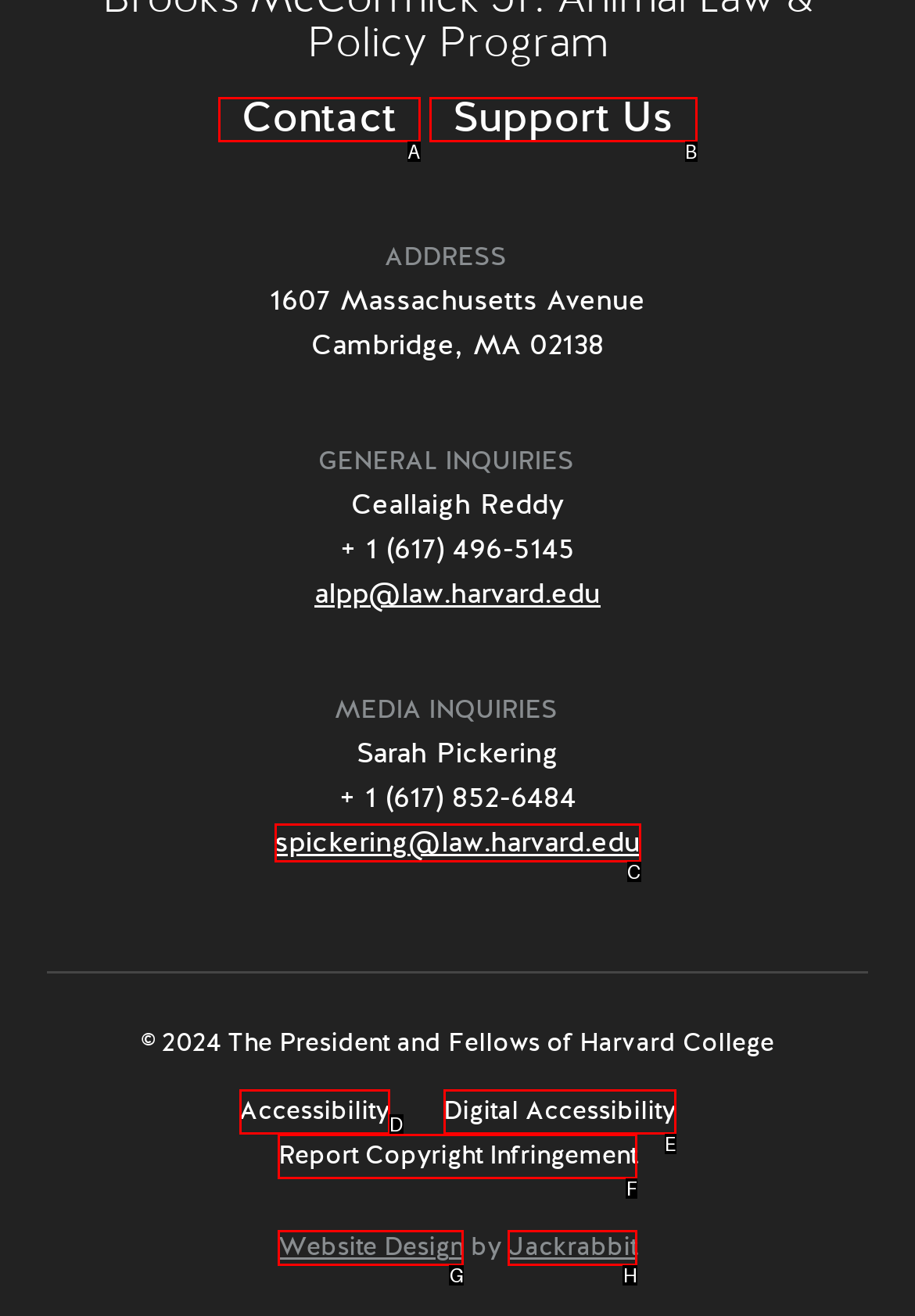From the given options, choose the one to complete the task: Email Sarah Pickering
Indicate the letter of the correct option.

C